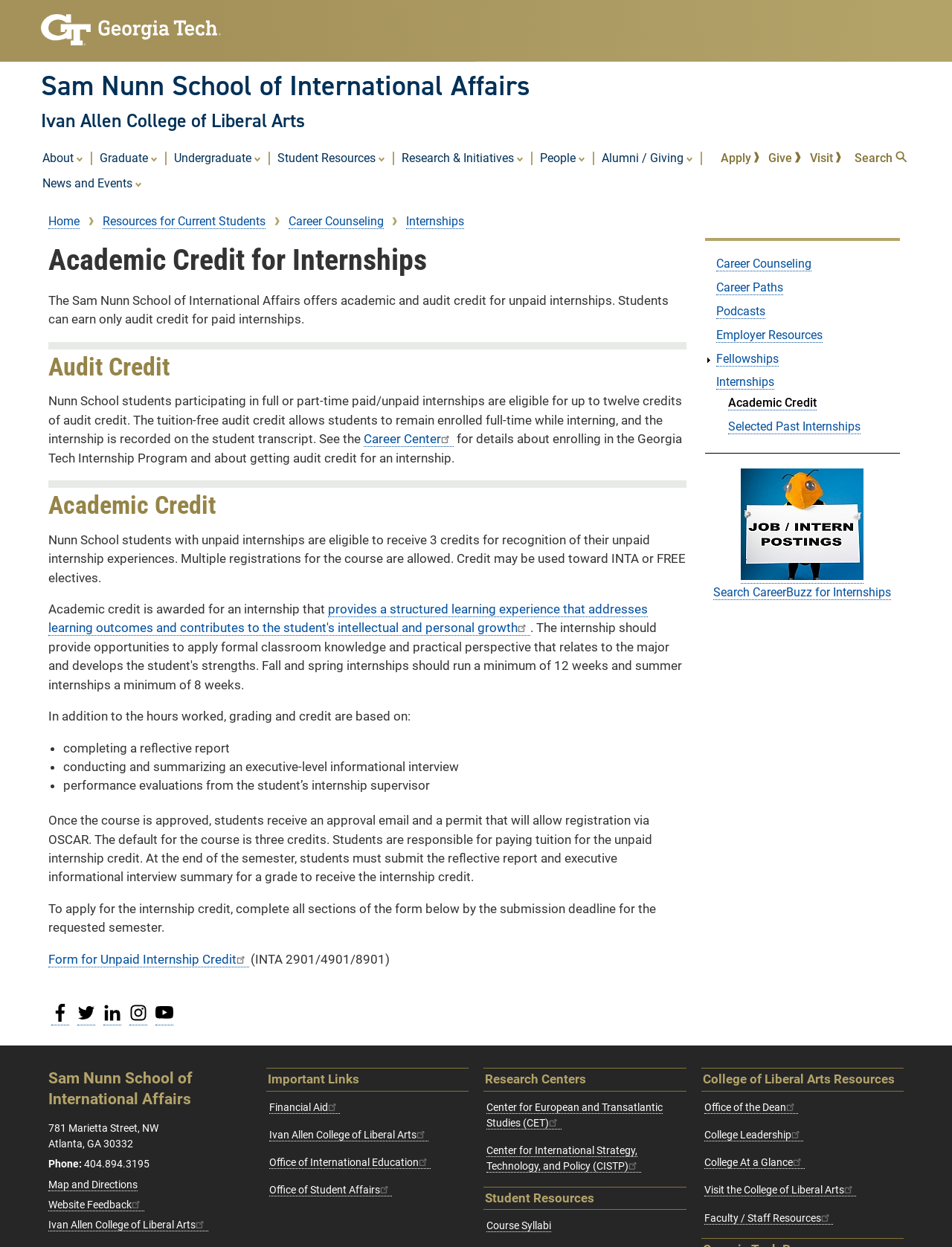Where can students find more information about enrolling in the Georgia Tech Internship Program?
Give a single word or phrase as your answer by examining the image.

Career Center